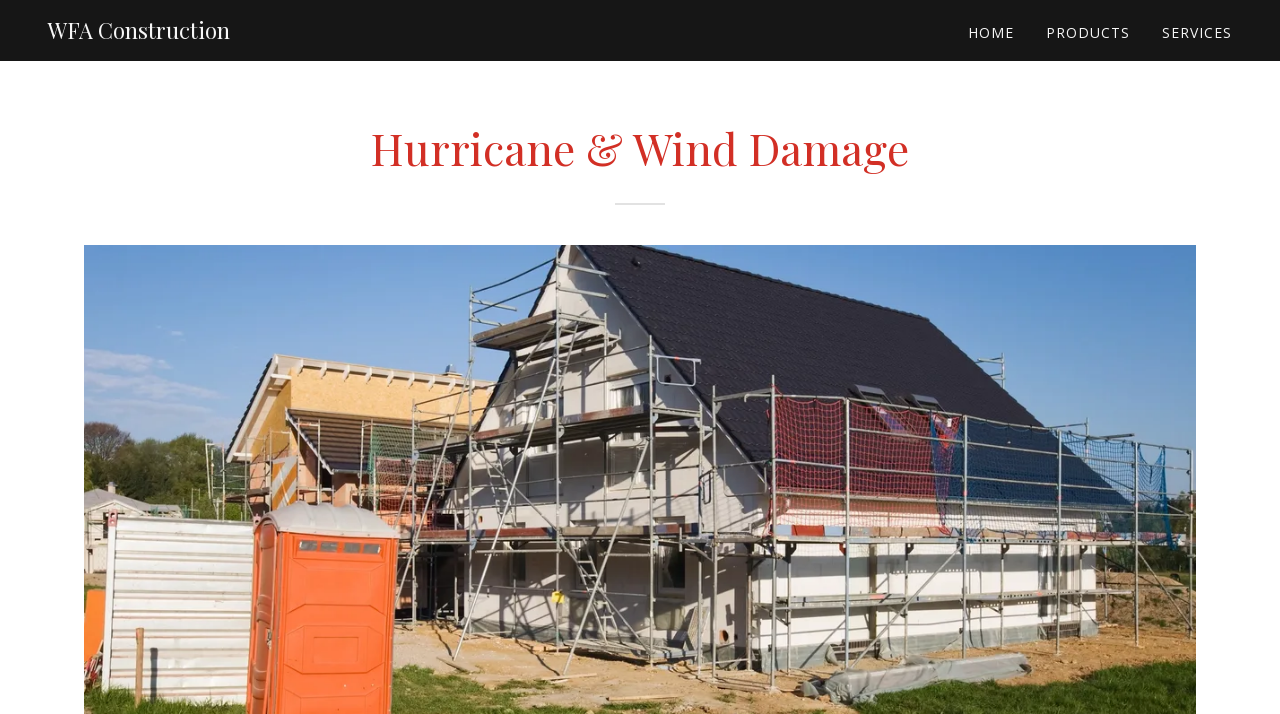Identify and provide the title of the webpage.

Hurricane & Wind Damage